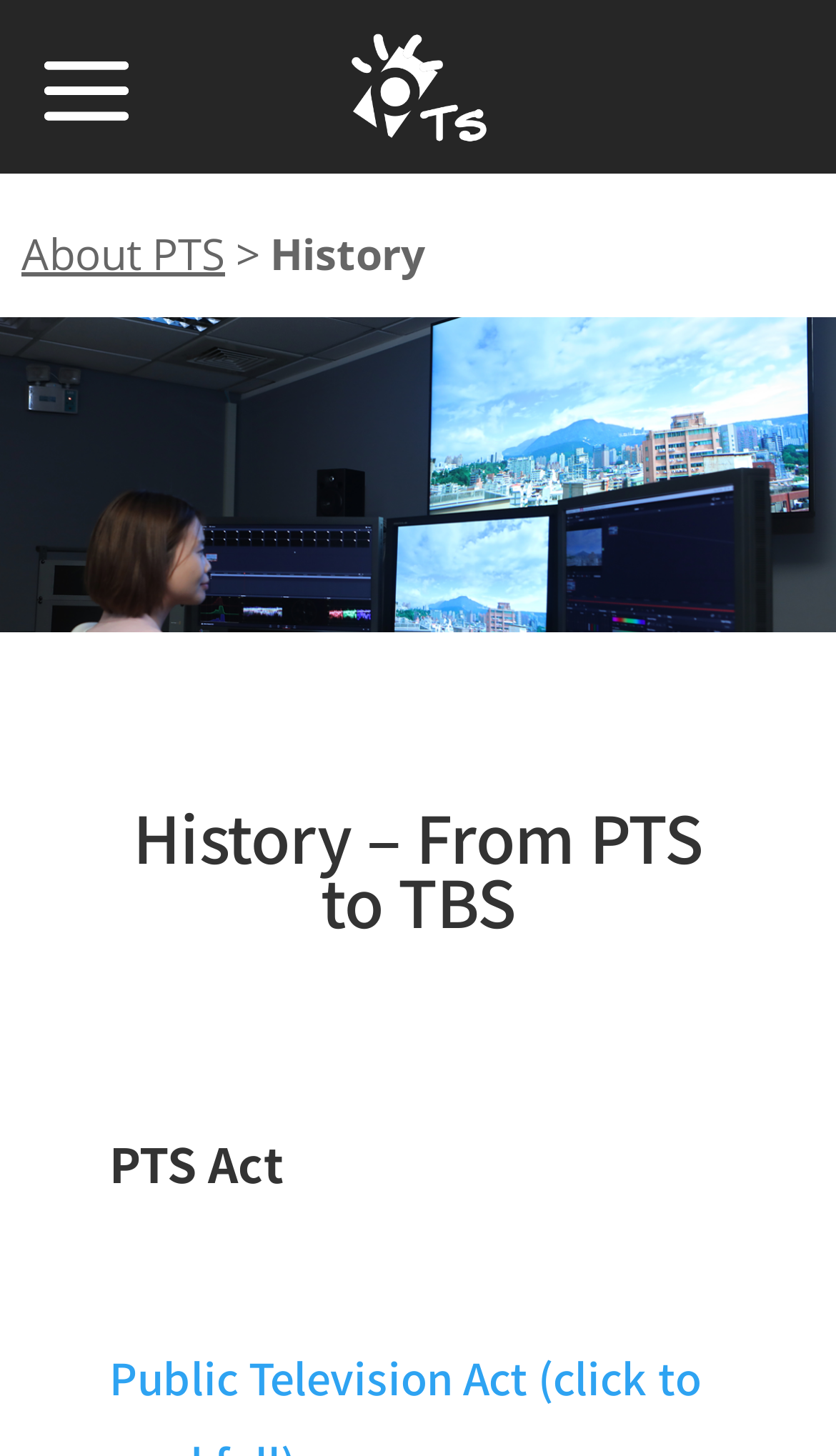Please provide a one-word or short phrase answer to the question:
What is the main topic of this webpage?

History of PTS